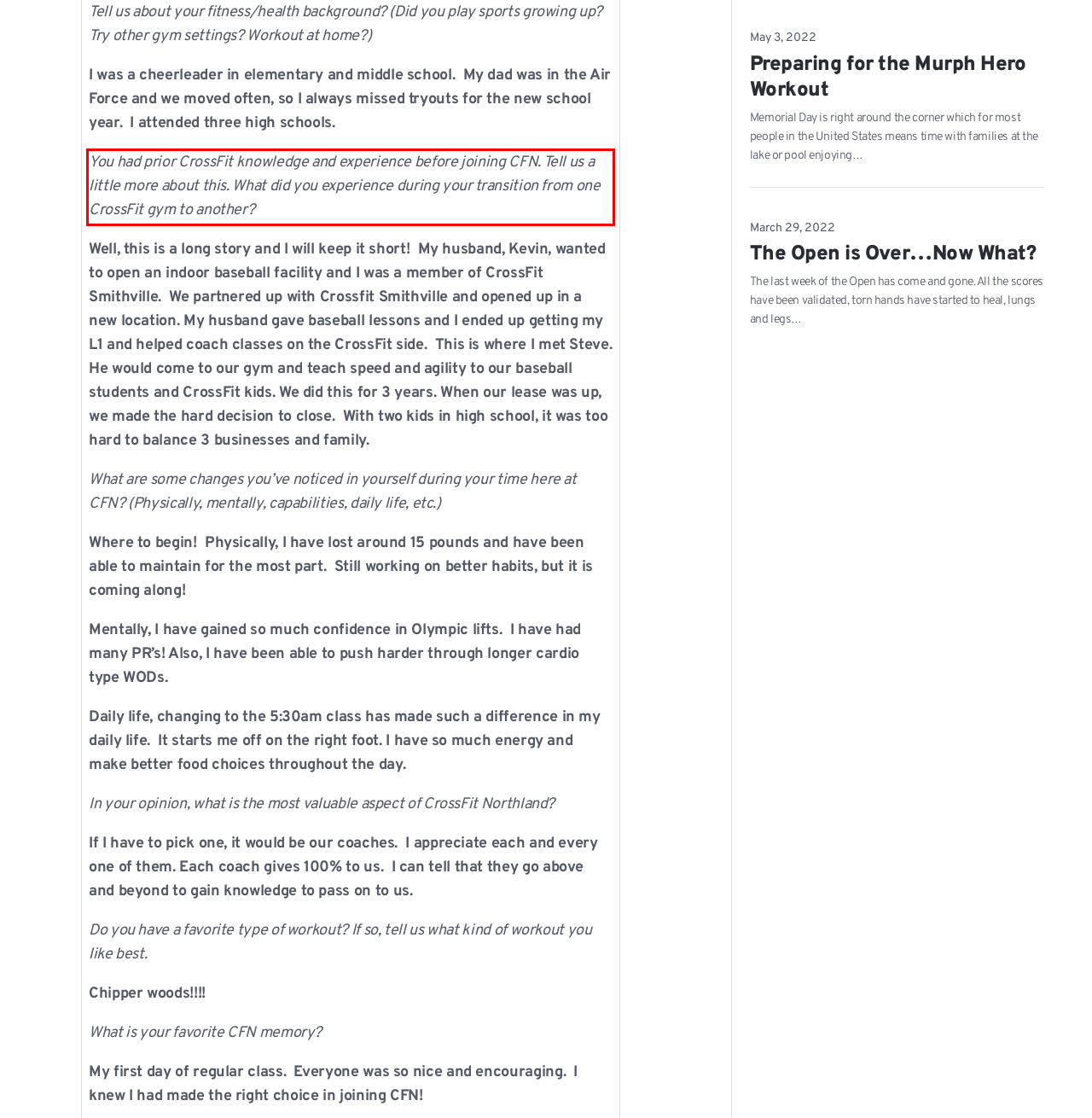Locate the red bounding box in the provided webpage screenshot and use OCR to determine the text content inside it.

You had prior CrossFit knowledge and experience before joining CFN. Tell us a little more about this. What did you experience during your transition from one CrossFit gym to another?